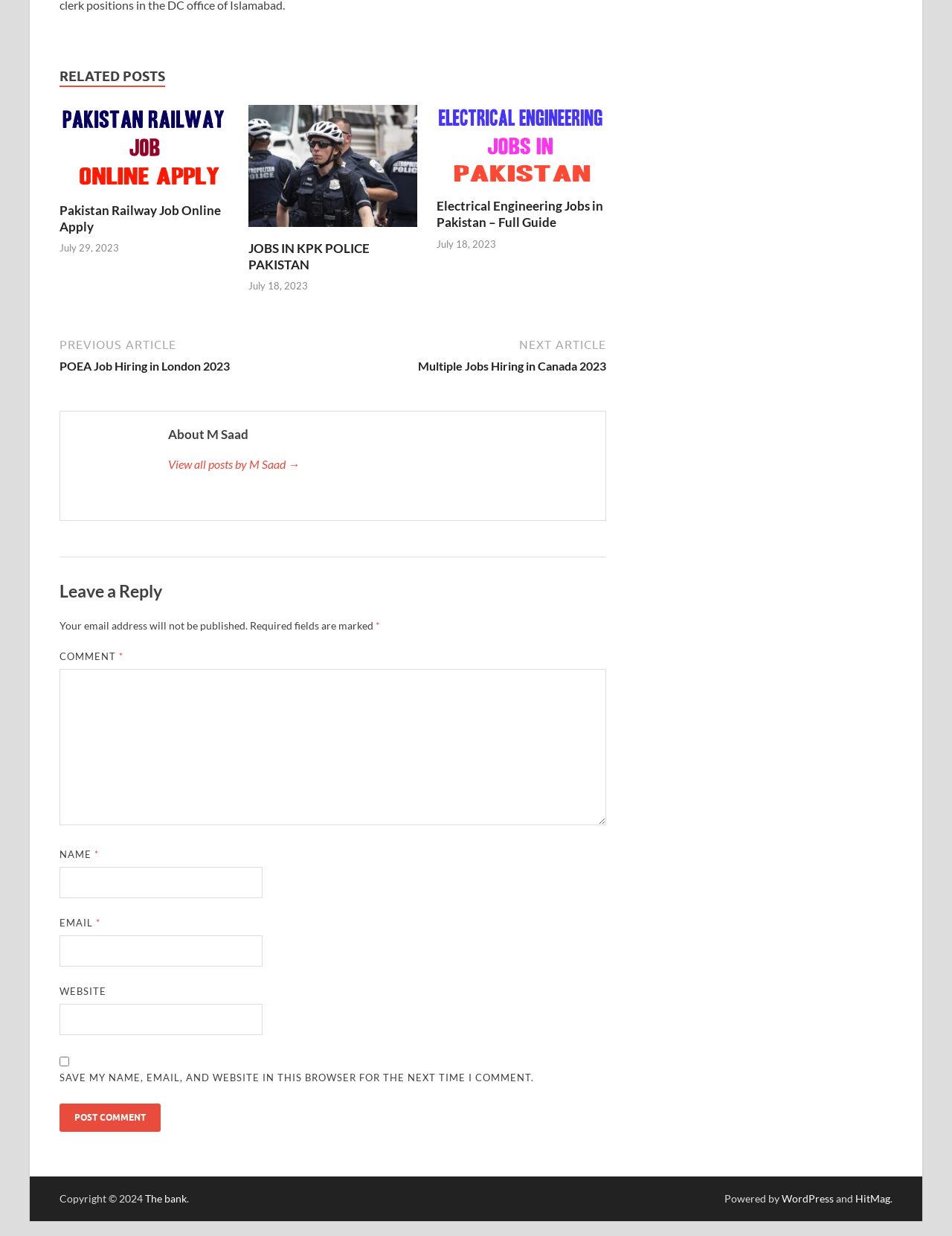Respond to the question below with a concise word or phrase:
What is the purpose of the textbox with the label 'COMMENT'?

To leave a comment